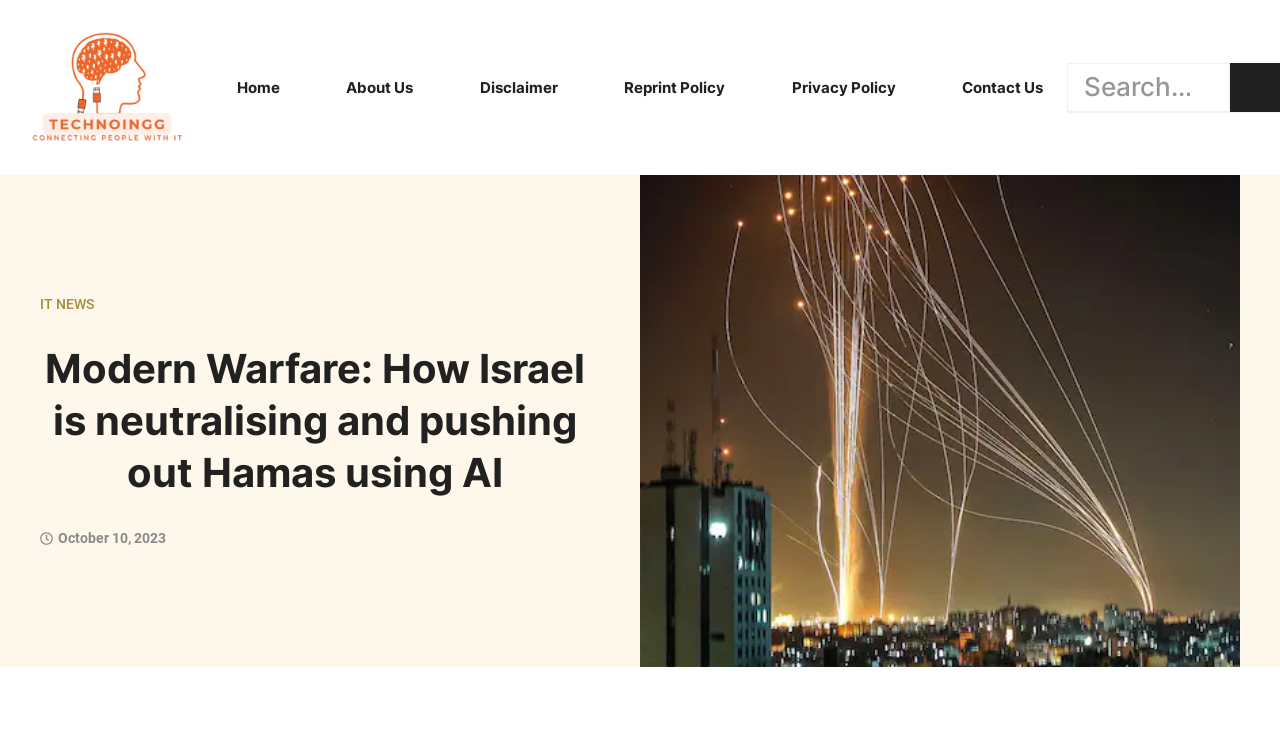What type of content does the website provide?
Using the image, respond with a single word or phrase.

IT News